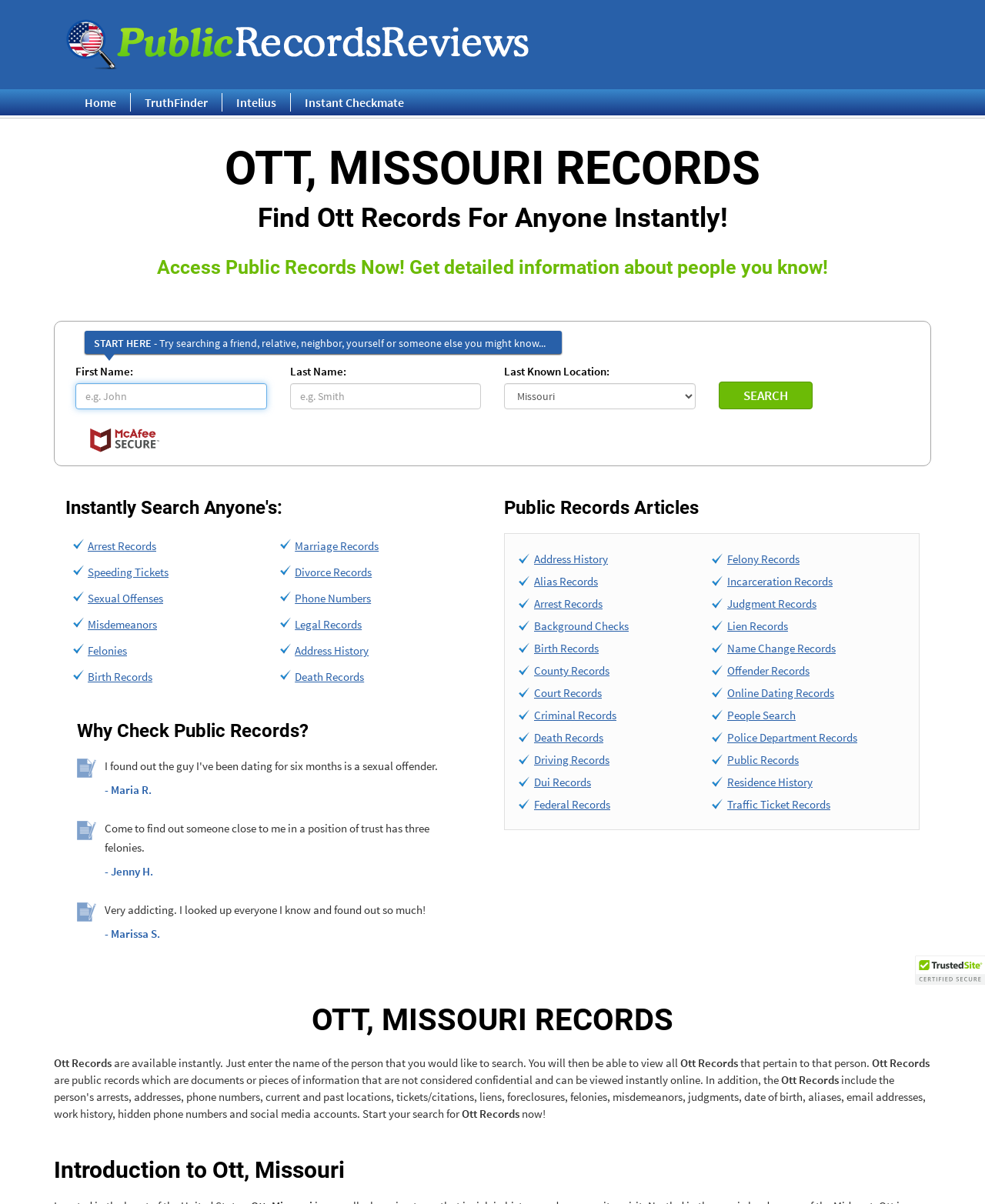Locate the coordinates of the bounding box for the clickable region that fulfills this instruction: "Read public records articles".

[0.542, 0.458, 0.617, 0.47]